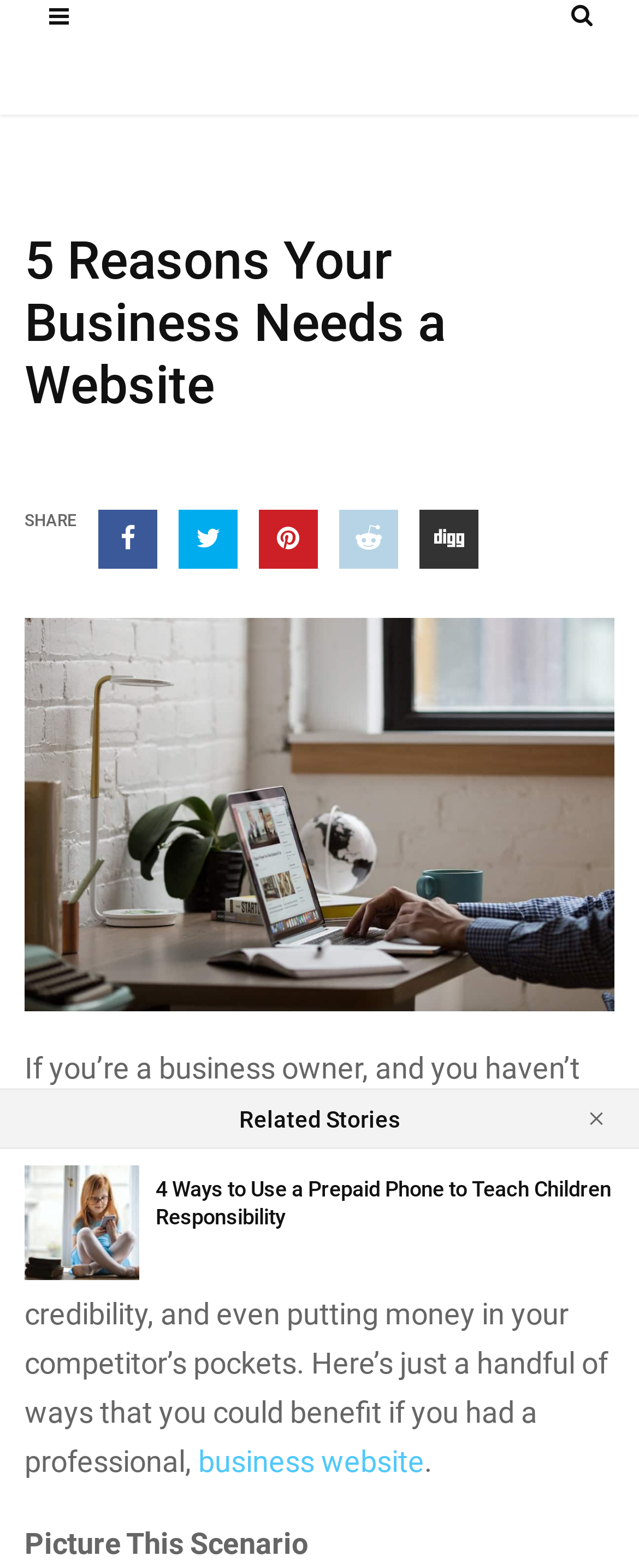Please specify the bounding box coordinates of the area that should be clicked to accomplish the following instruction: "Click the 'SHARE' button". The coordinates should consist of four float numbers between 0 and 1, i.e., [left, top, right, bottom].

[0.038, 0.325, 0.121, 0.34]